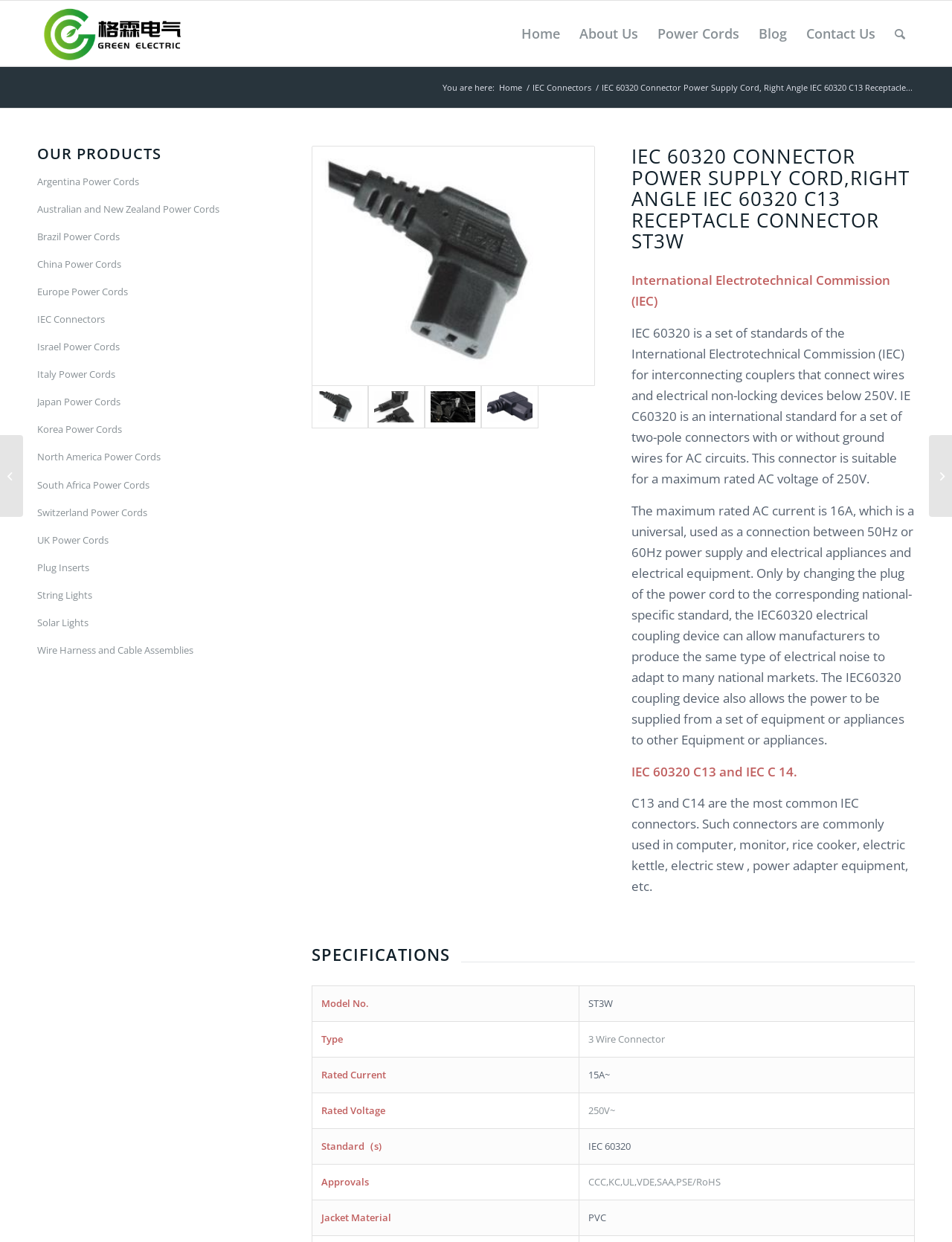How many specifications are listed for the IEC 60320 connector?
Please use the image to provide an in-depth answer to the question.

By examining the webpage content, I found that there are 6 specifications listed for the IEC 60320 connector, which are Model No., Type, Rated Current, Rated Voltage, Standard(s), and Approvals.